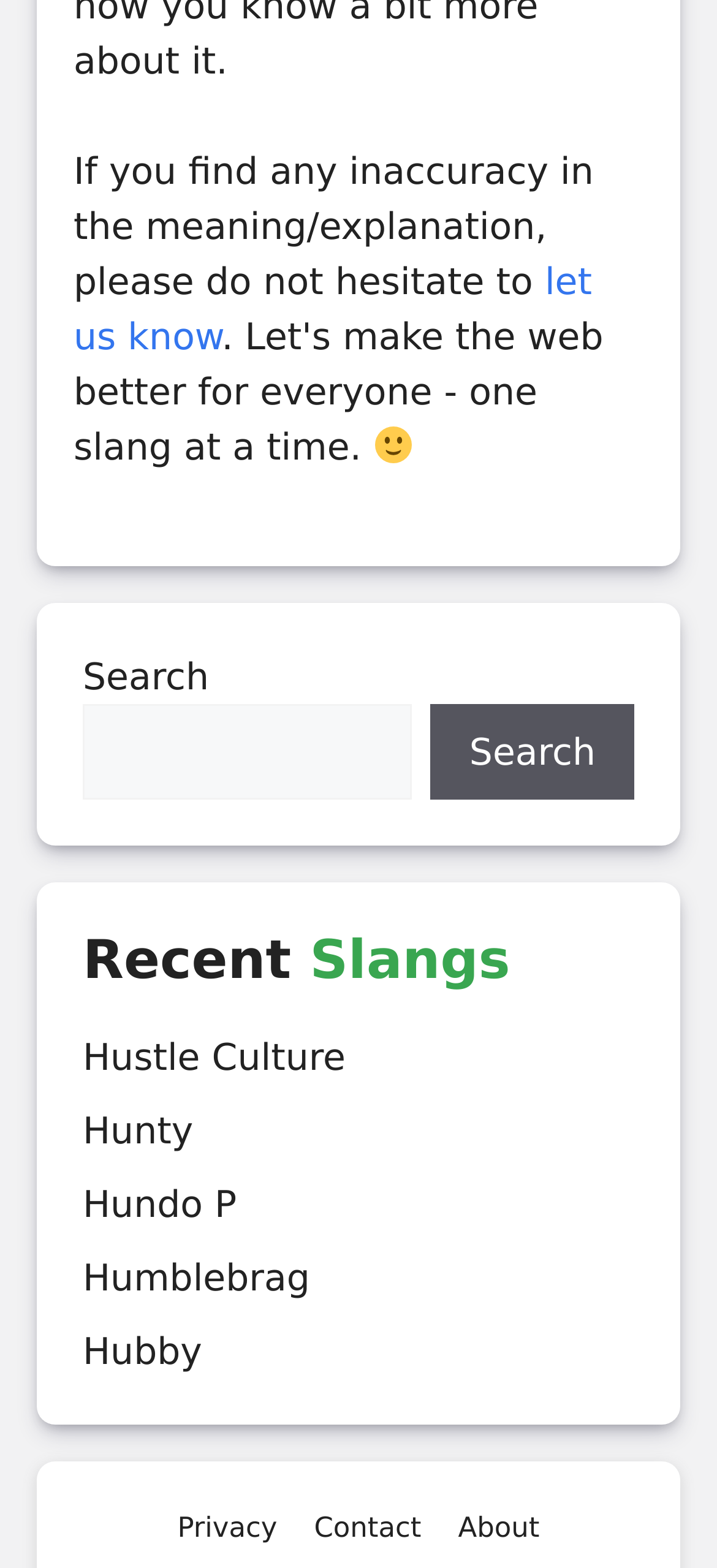Determine the bounding box coordinates for the region that must be clicked to execute the following instruction: "contact us".

[0.438, 0.964, 0.588, 0.985]